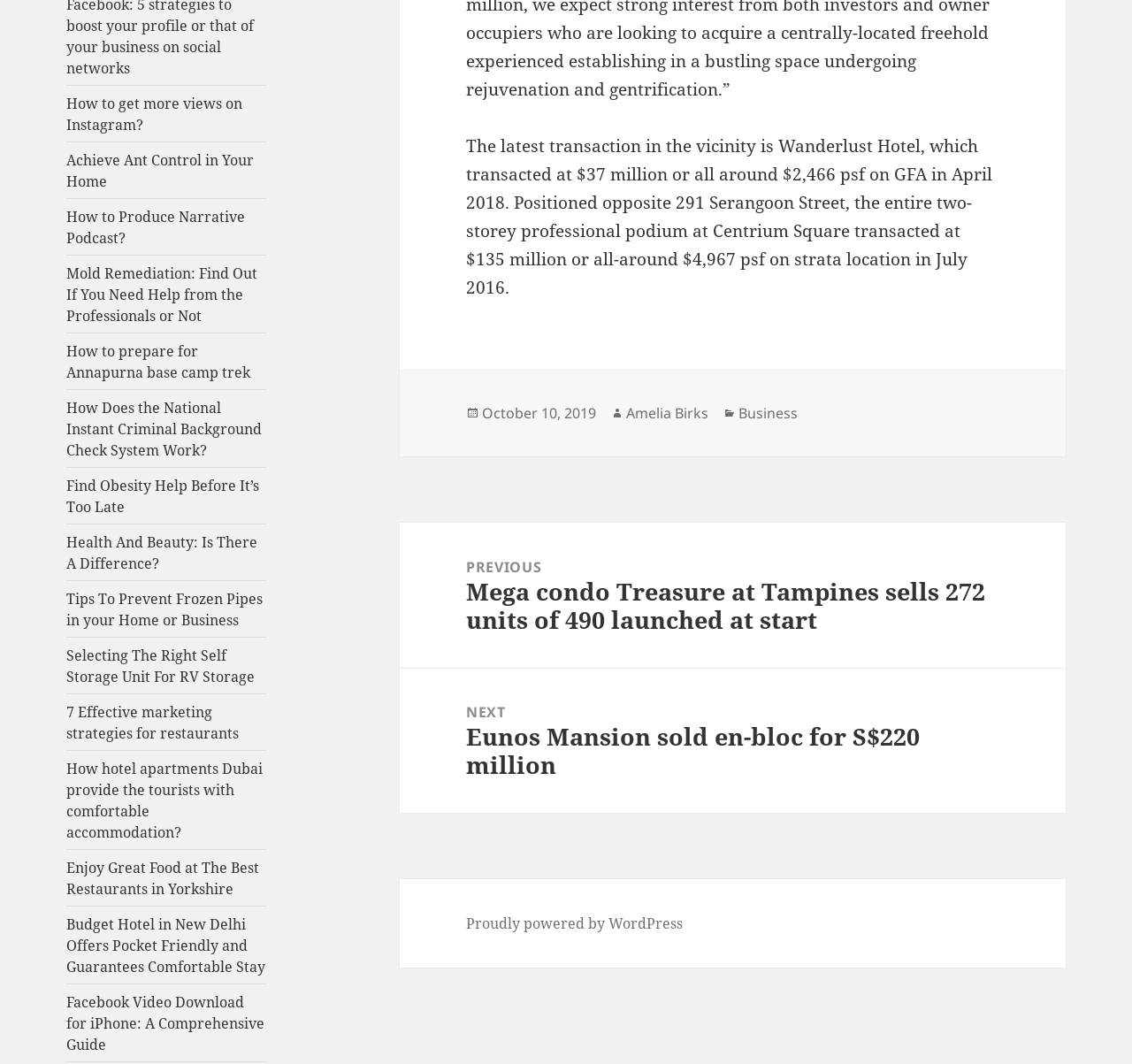What is the topic of the first link on the webpage?
Give a thorough and detailed response to the question.

The first link on the webpage is 'How to get more views on Instagram?' which suggests that the topic of this link is related to increasing views on Instagram.